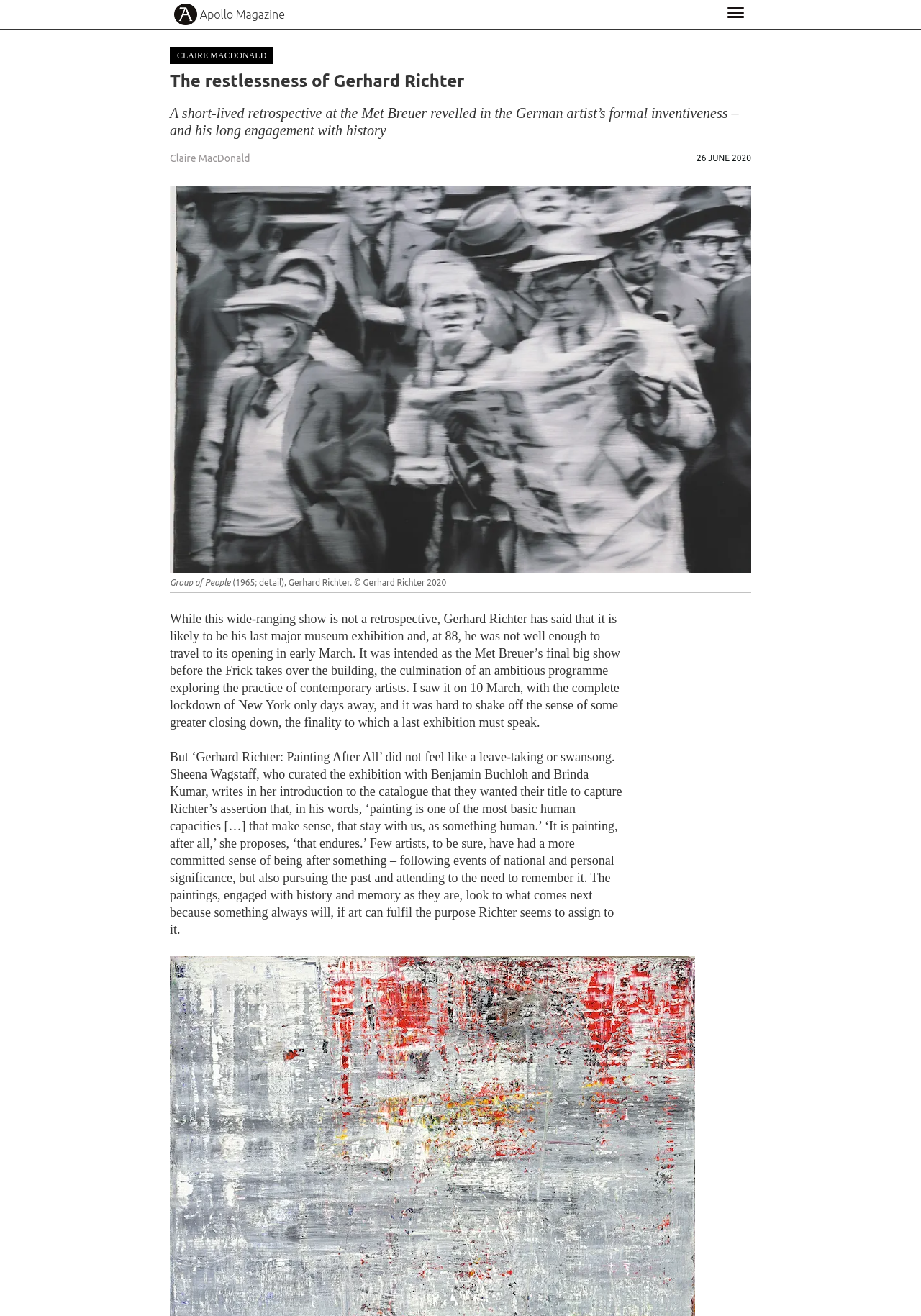Please reply to the following question using a single word or phrase: 
What is the name of the artist featured in the article?

Gerhard Richter